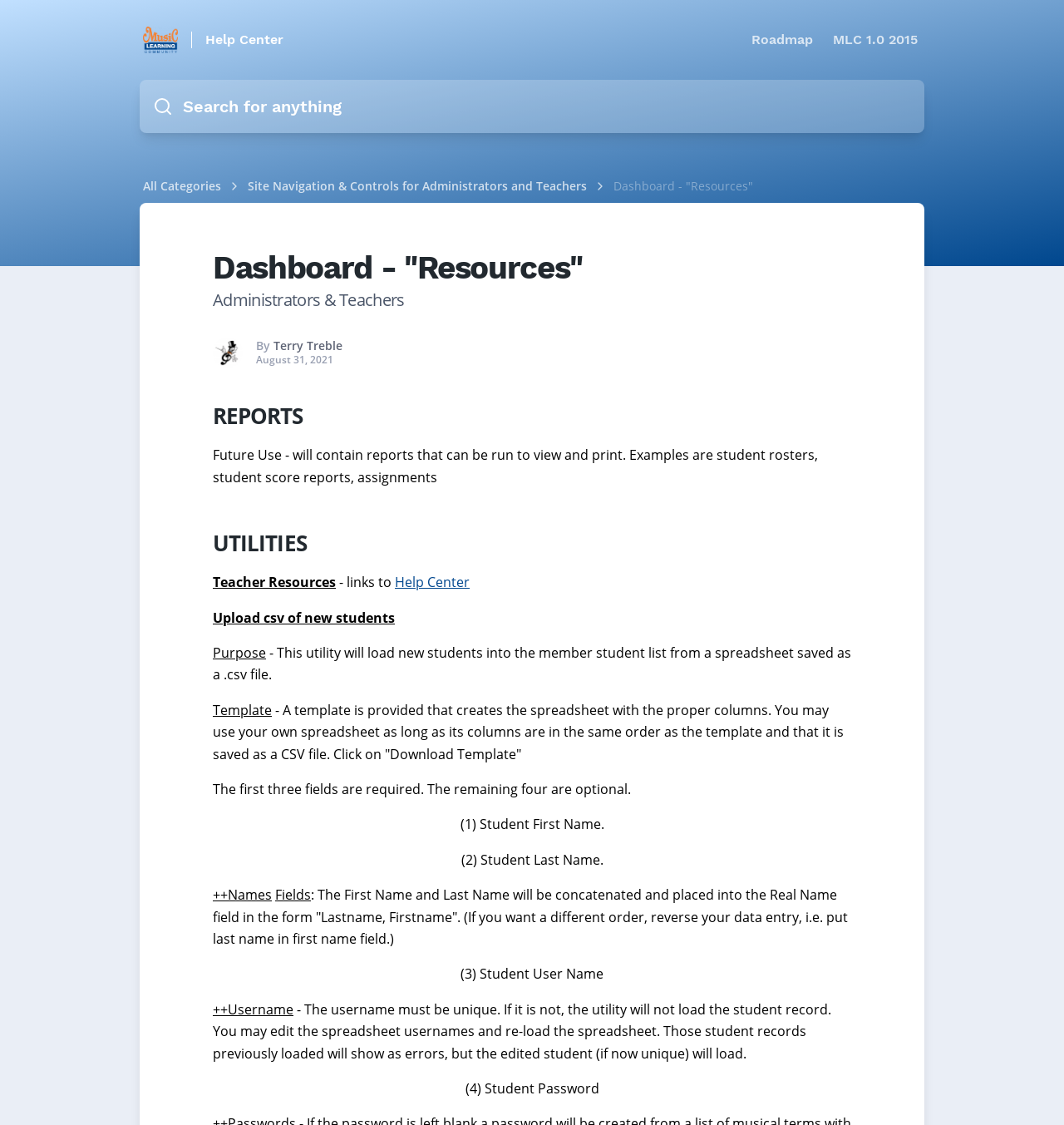What are the required fields for uploading new students?
Based on the image, answer the question with as much detail as possible.

According to the webpage, the first three fields, which are Student First Name, Student Last Name, and Student User Name, are required for uploading new students.